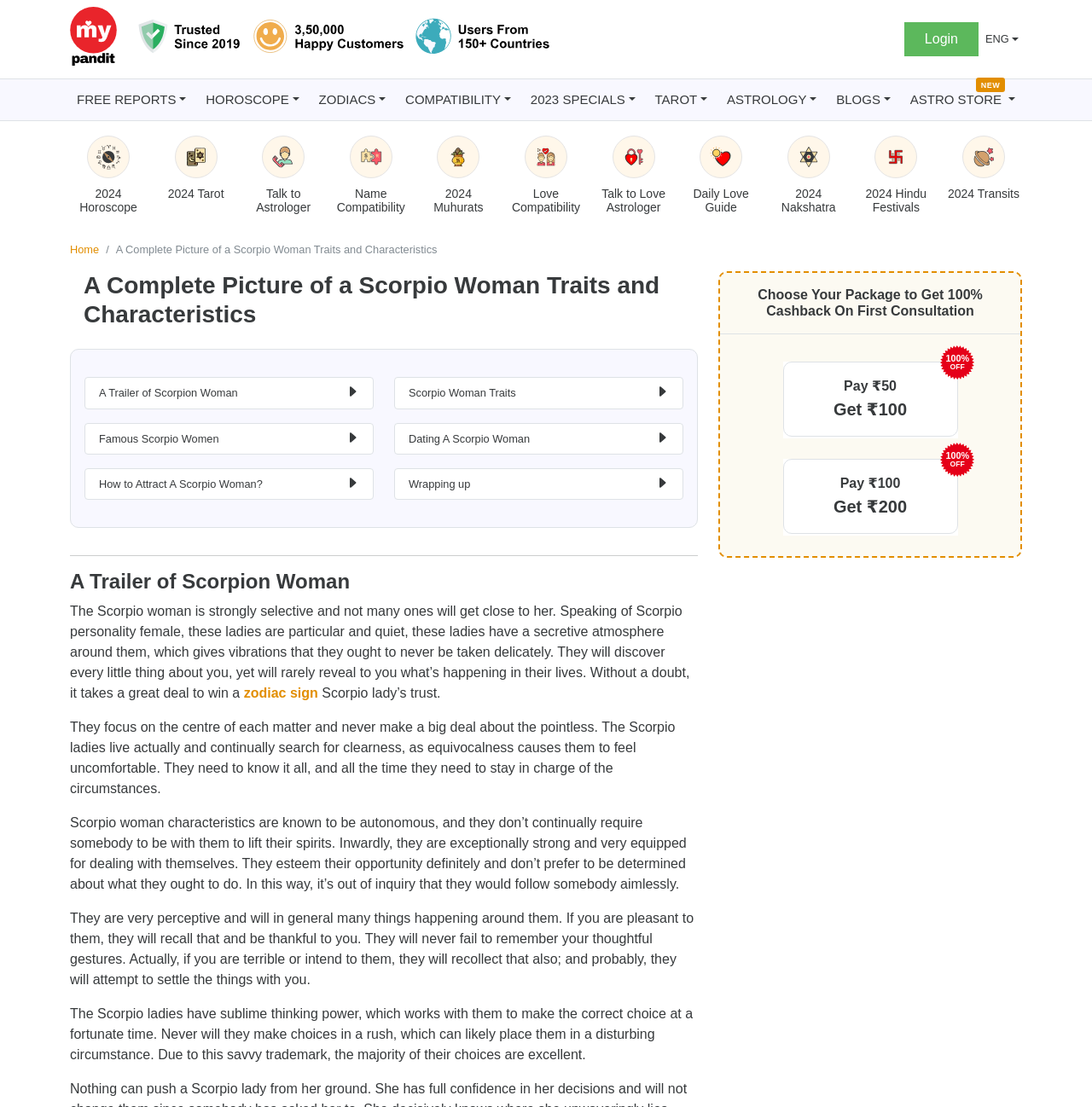Locate the UI element described by A Trailer of Scorpion Woman and provide its bounding box coordinates. Use the format (top-left x, top-left y, bottom-right x, bottom-right y) with all values as floating point numbers between 0 and 1.

[0.077, 0.341, 0.342, 0.37]